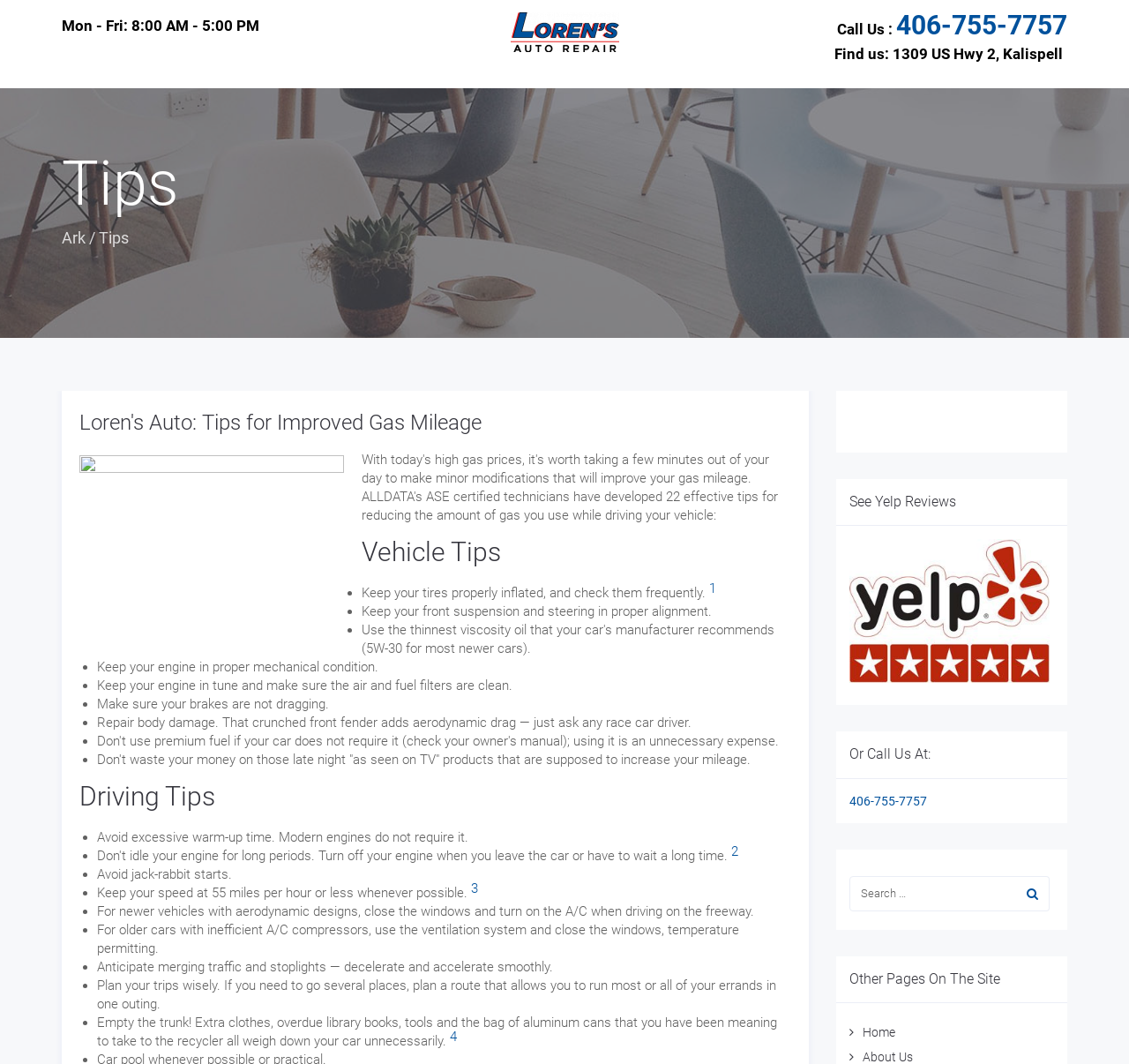Using the webpage screenshot and the element description name="s" placeholder="Search …", determine the bounding box coordinates. Specify the coordinates in the format (top-left x, top-left y, bottom-right x, bottom-right y) with values ranging from 0 to 1.

[0.752, 0.823, 0.901, 0.856]